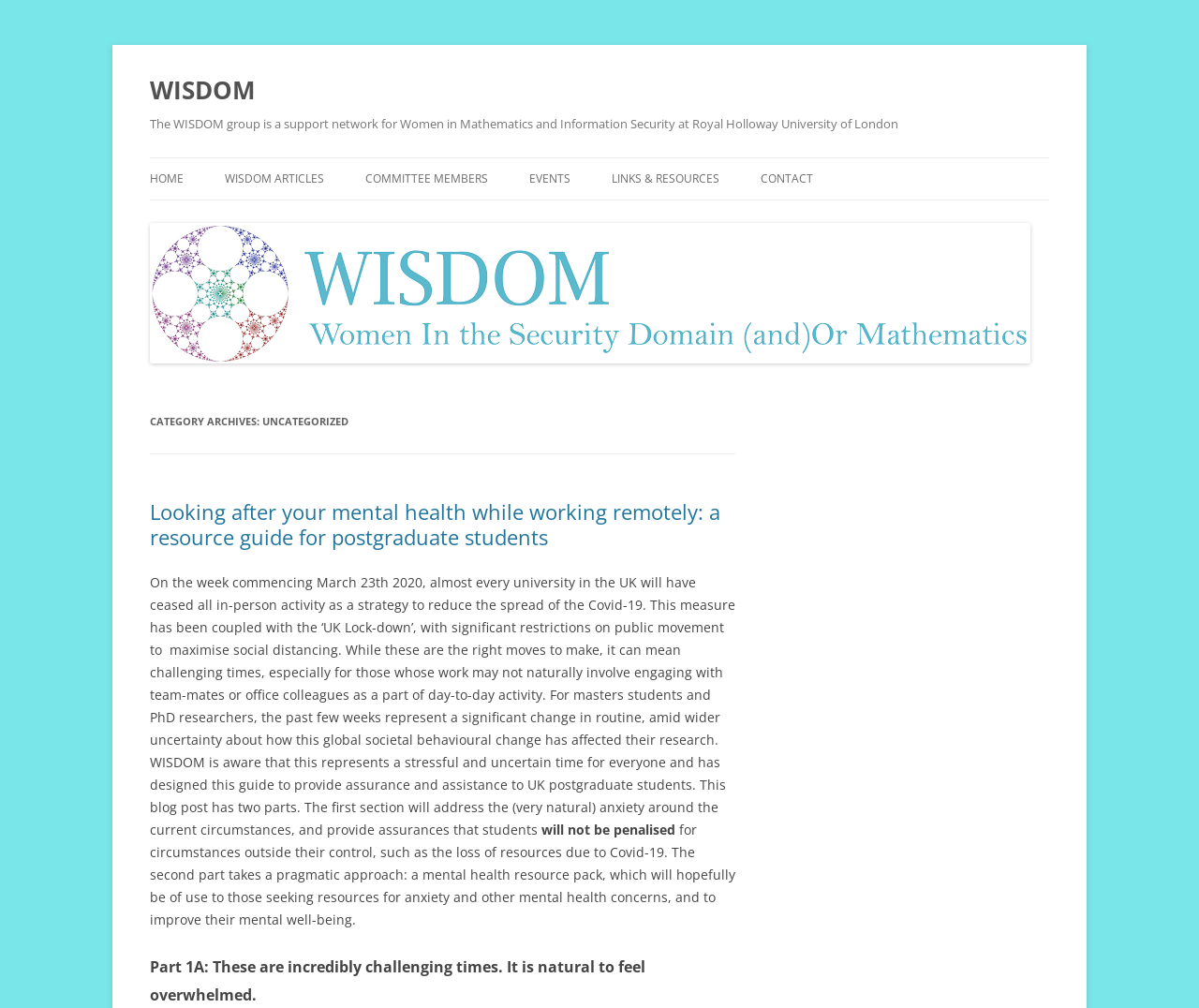Locate the bounding box coordinates of the clickable part needed for the task: "Click on the 'ARTICLES' button".

None